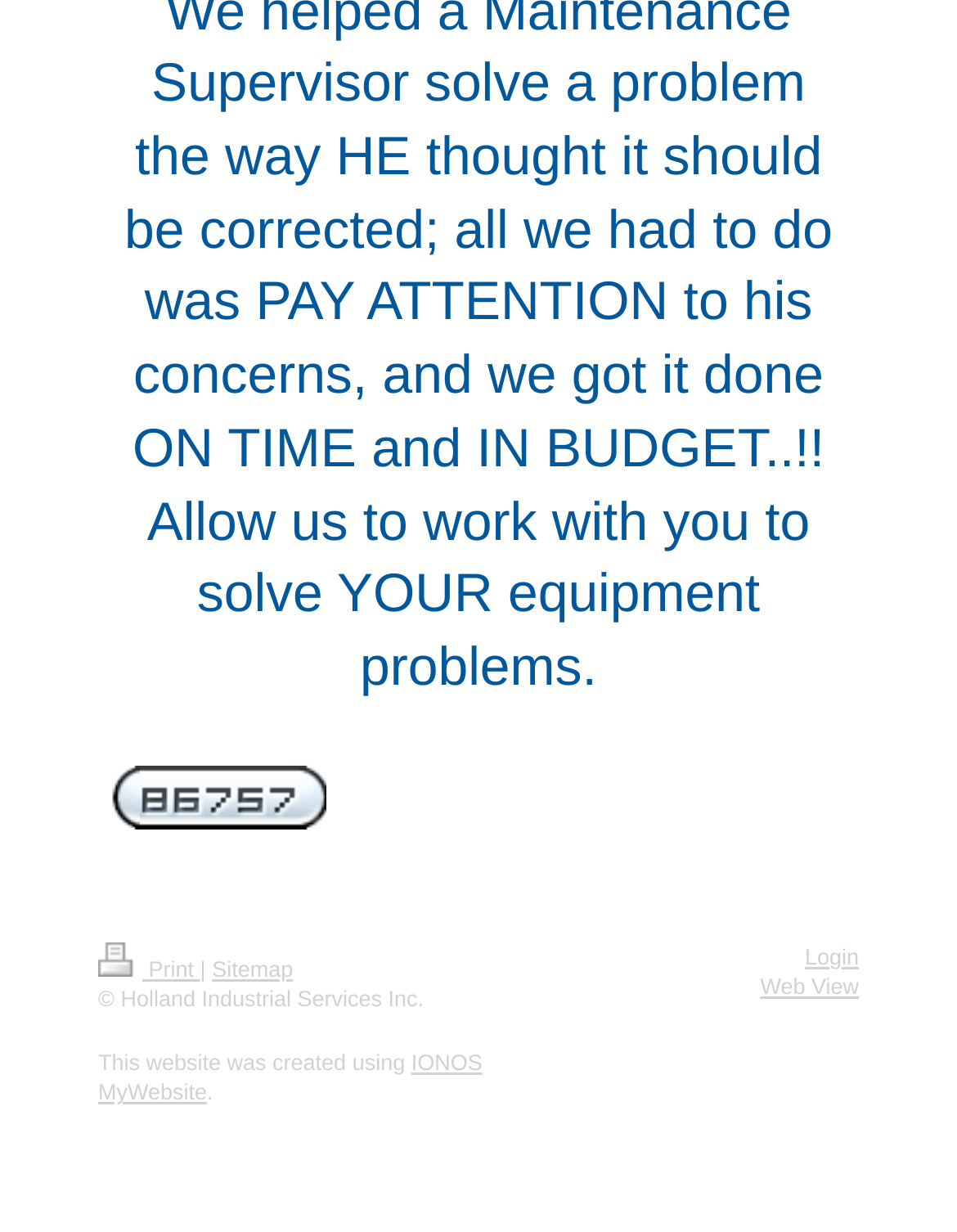Please find the bounding box for the UI element described by: "Sitemap".

[0.221, 0.777, 0.306, 0.796]